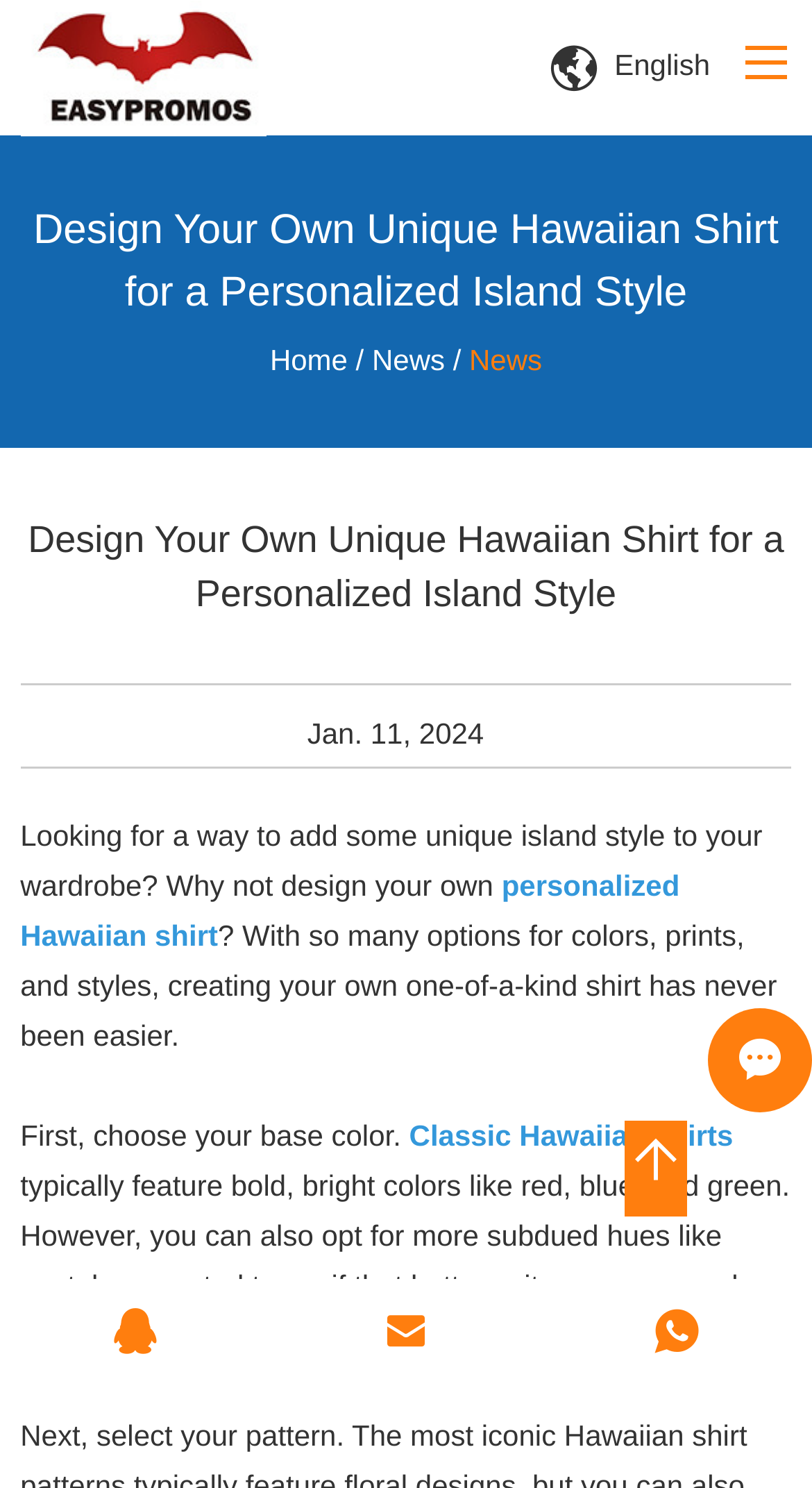Can you specify the bounding box coordinates for the region that should be clicked to fulfill this instruction: "Search for something".

[0.285, 0.092, 0.773, 0.126]